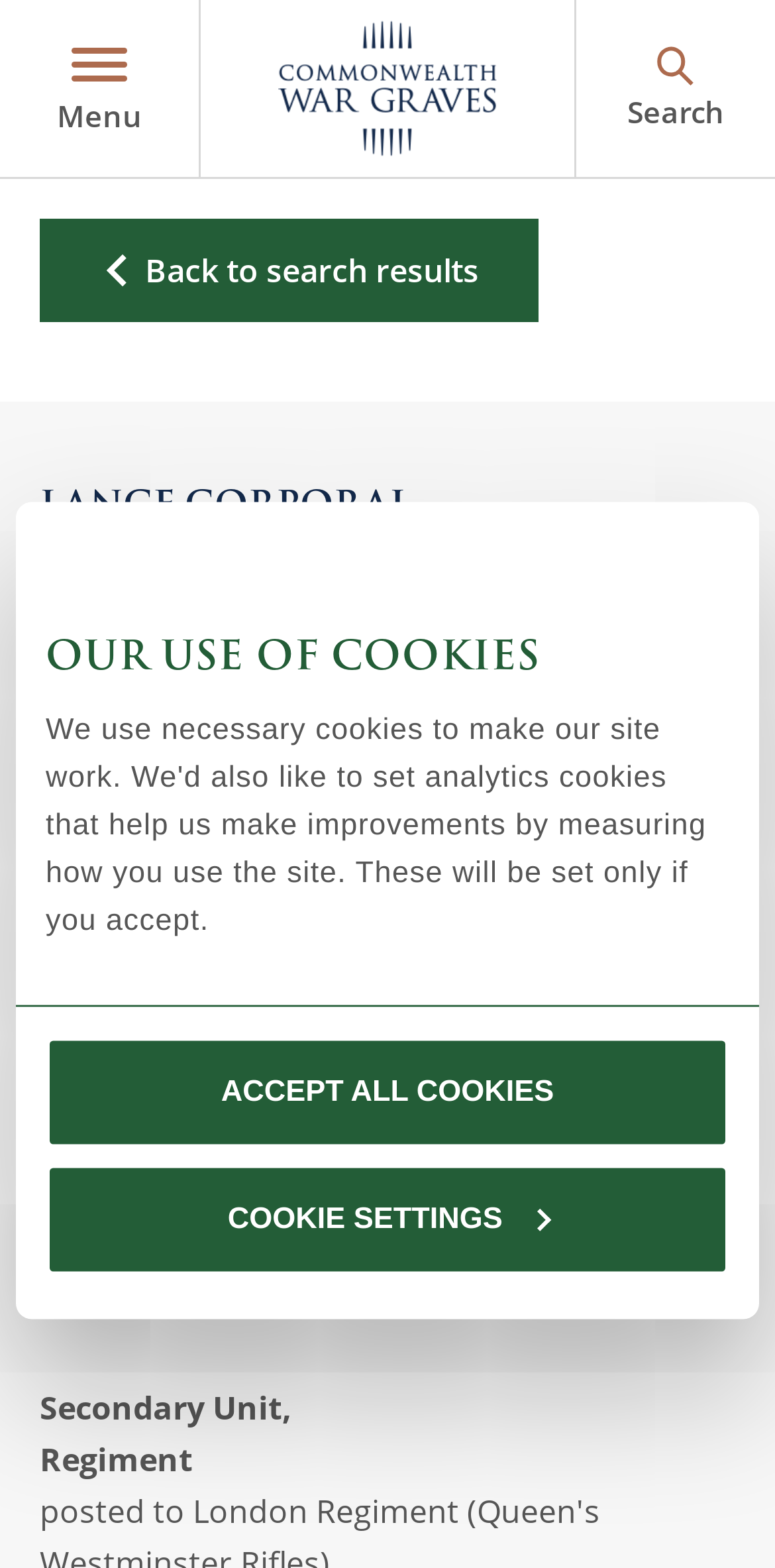Can you pinpoint the bounding box coordinates for the clickable element required for this instruction: "Click the 'NAVES COMMUNAL CEMETERY EXTENSION' link"? The coordinates should be four float numbers between 0 and 1, i.e., [left, top, right, bottom].

[0.051, 0.728, 0.867, 0.756]